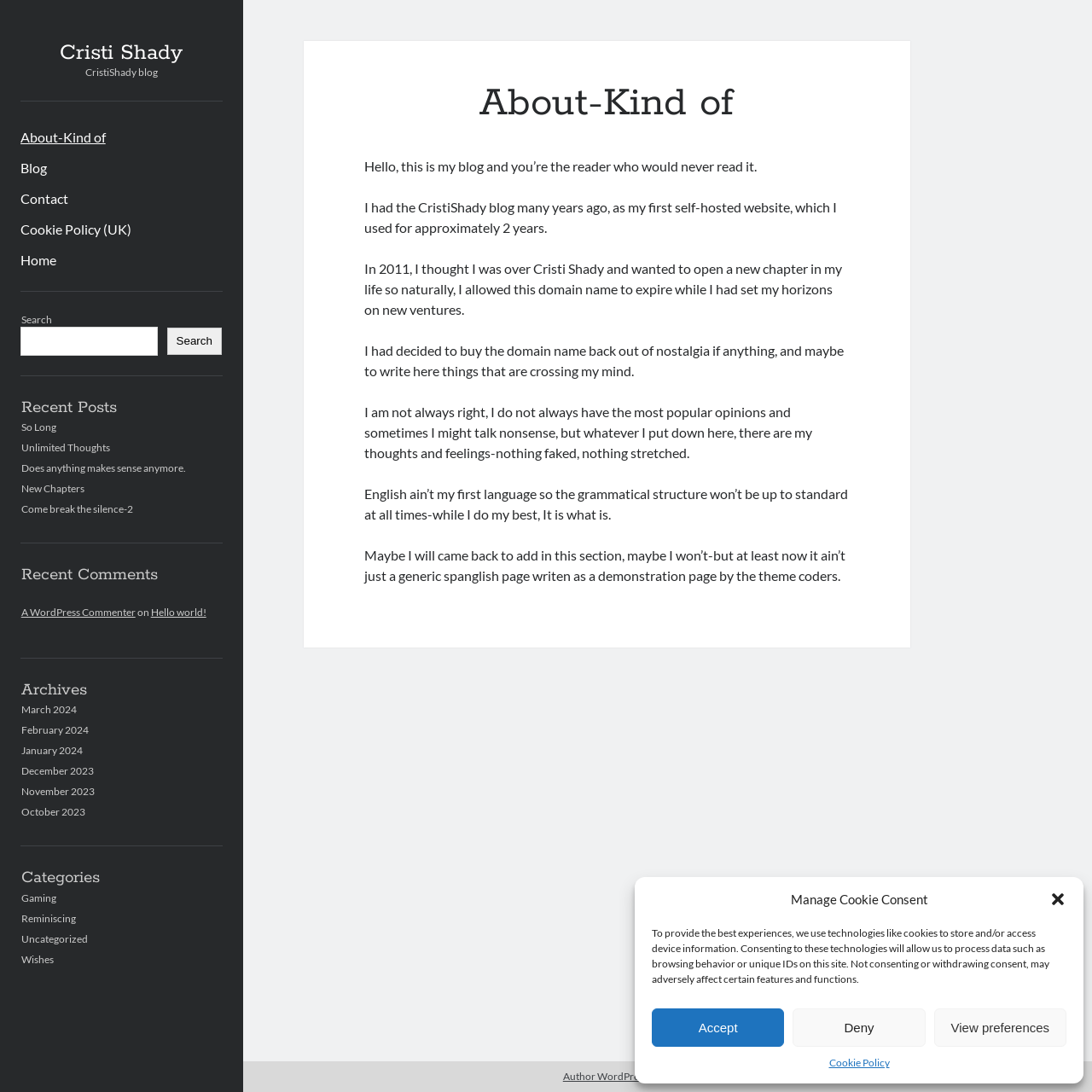Please answer the following question using a single word or phrase: 
What is the purpose of the 'Manage Cookie Consent' dialog?

To provide consent for cookies